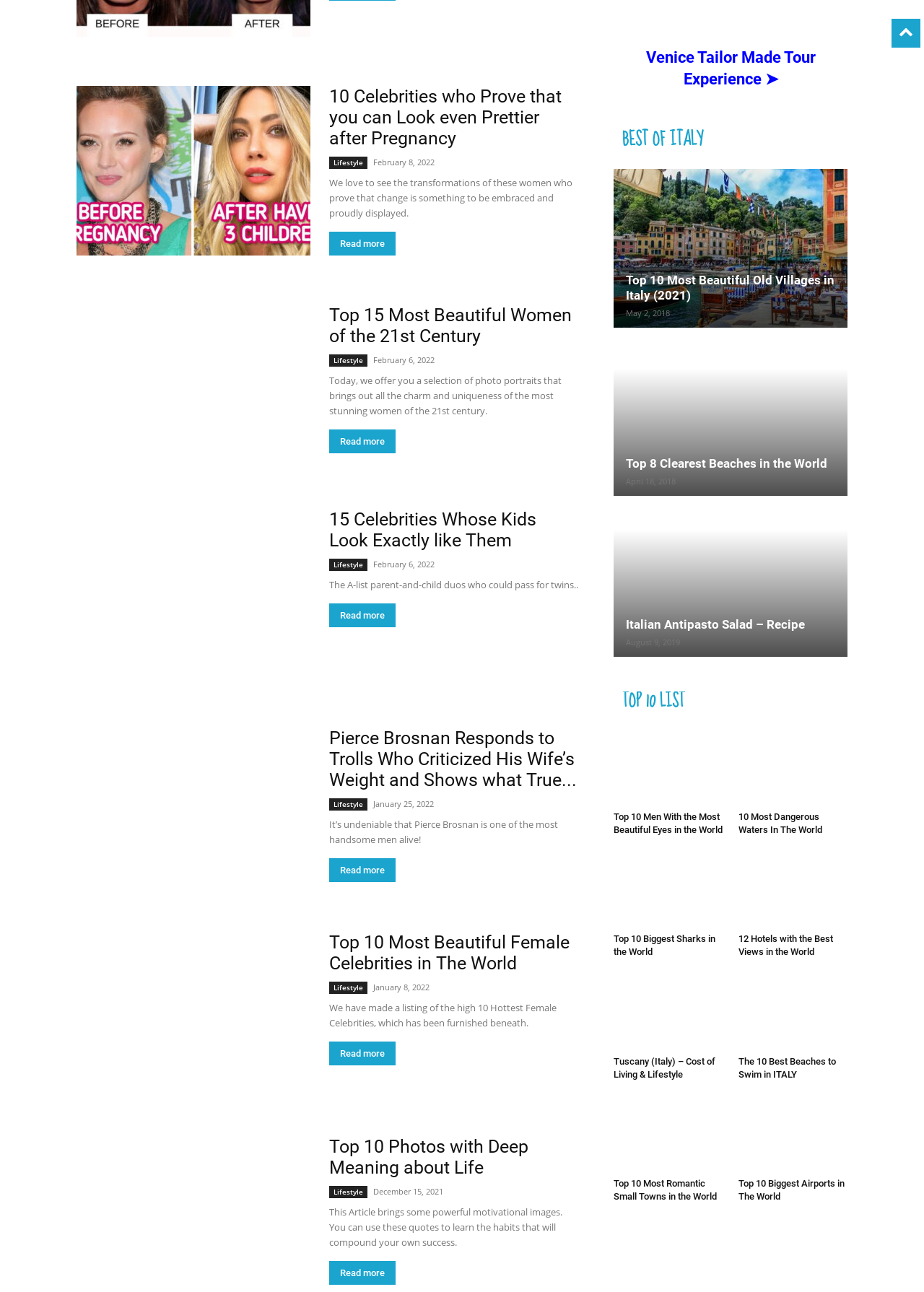Determine the coordinates of the bounding box for the clickable area needed to execute this instruction: "Read more about 10 Celebrities who Prove that you can Look even Prettier after Pregnancy".

[0.356, 0.179, 0.428, 0.198]